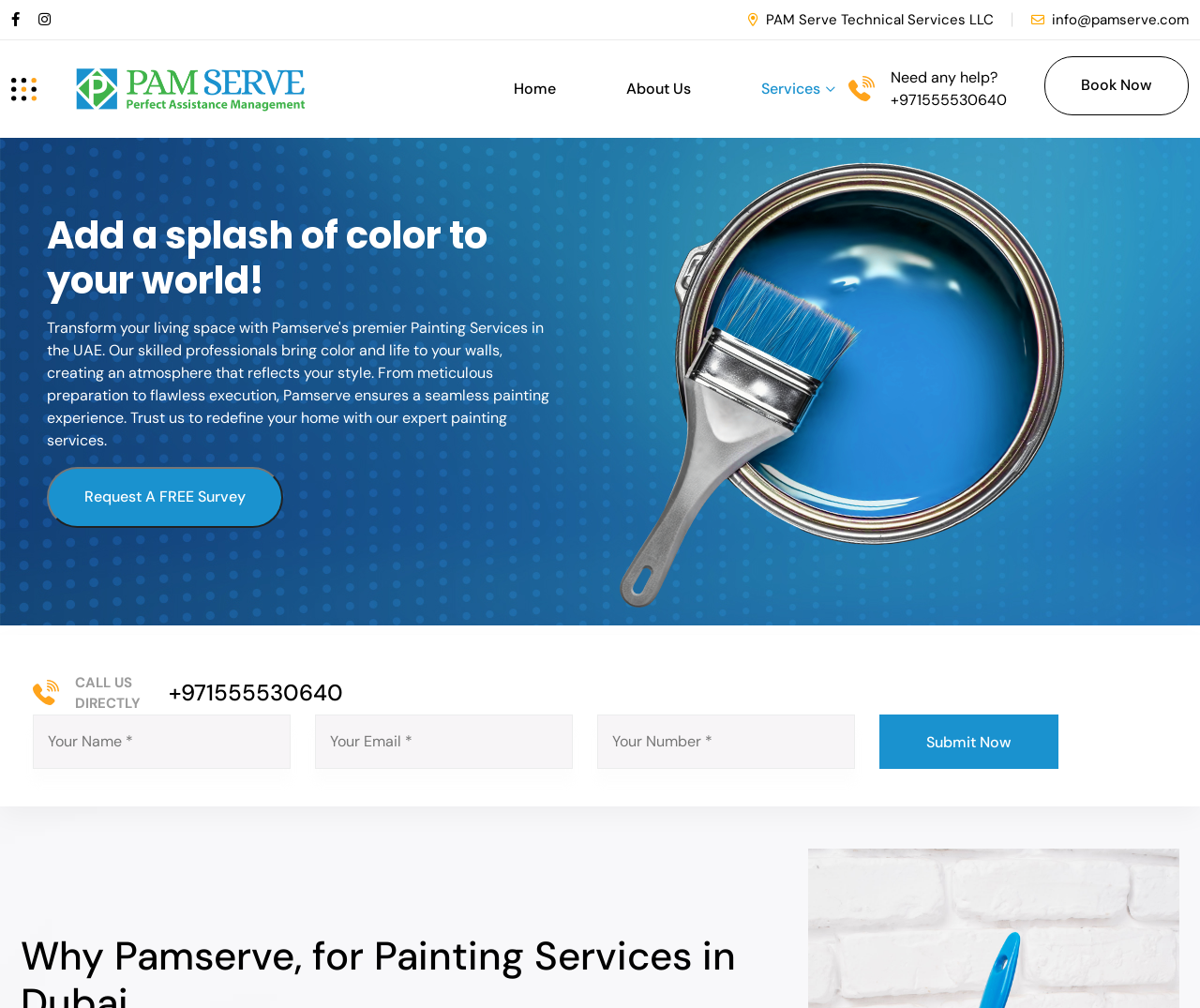Utilize the information from the image to answer the question in detail:
What is the purpose of the 'Request A FREE Survey' button?

The 'Request A FREE Survey' button is a call-to-action element that allows users to request a free survey, likely for painting services. This can be inferred from the context of the webpage, which is about painting services.